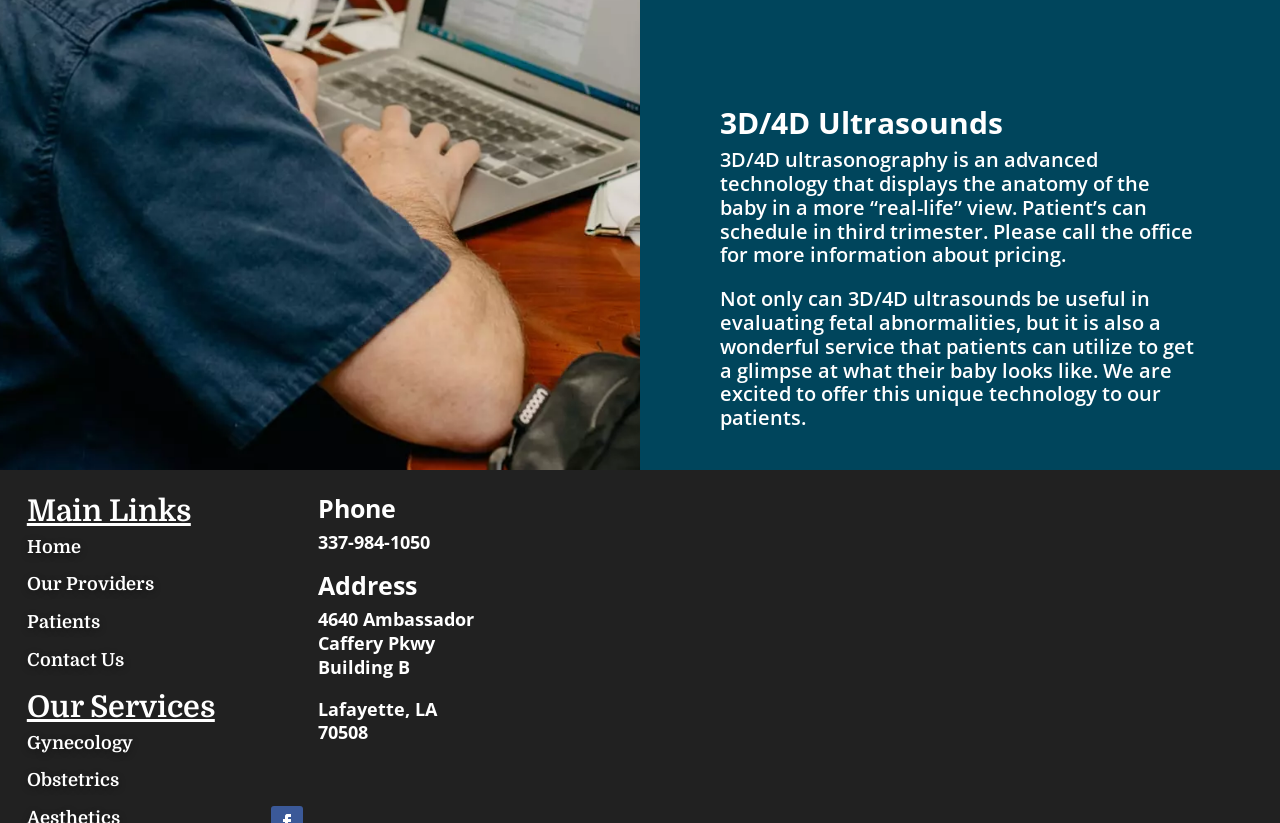Find the bounding box coordinates of the area to click in order to follow the instruction: "Click on Phone".

[0.249, 0.596, 0.31, 0.637]